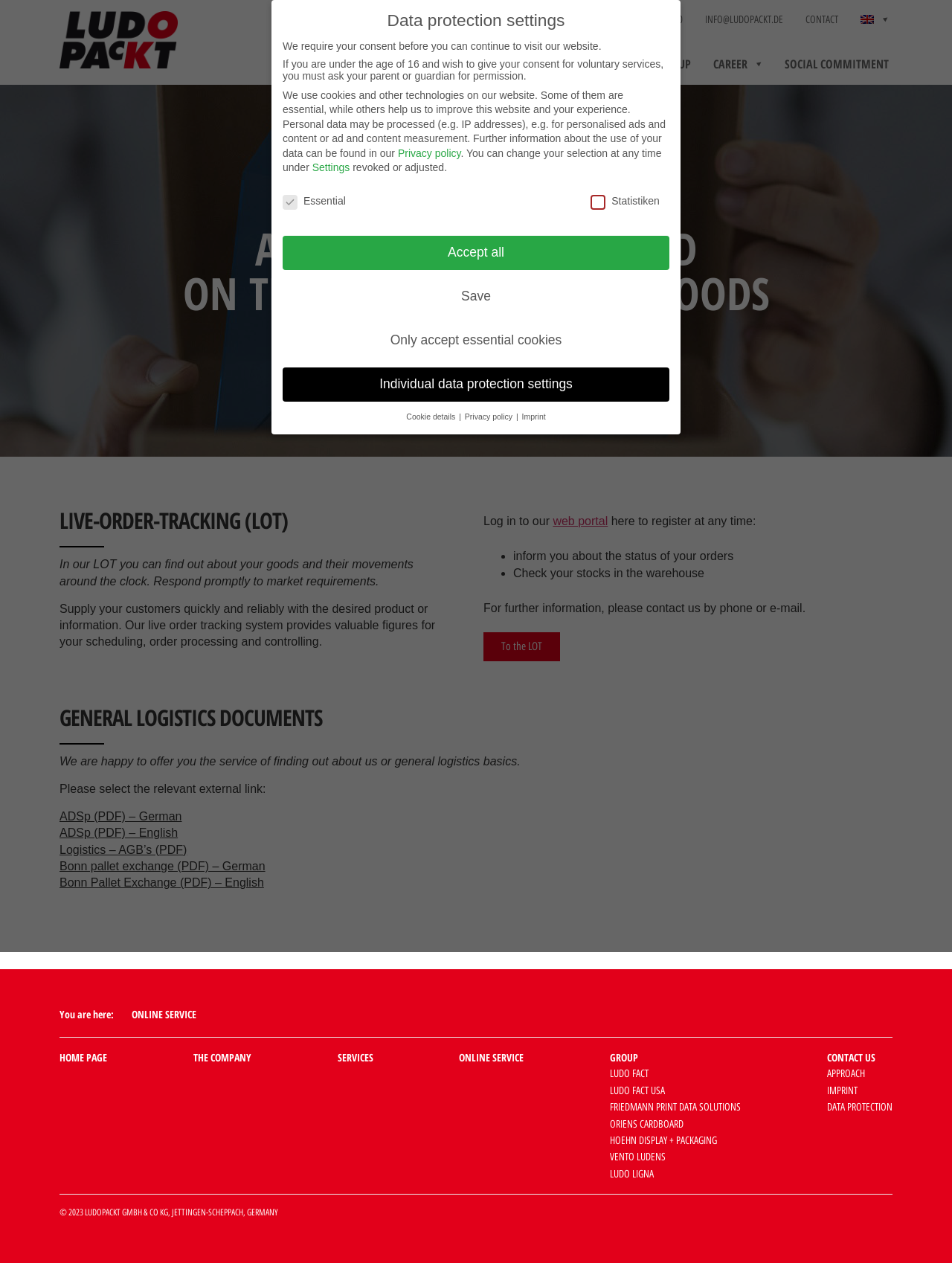How can I contact the company?
Provide a one-word or short-phrase answer based on the image.

By phone or e-mail